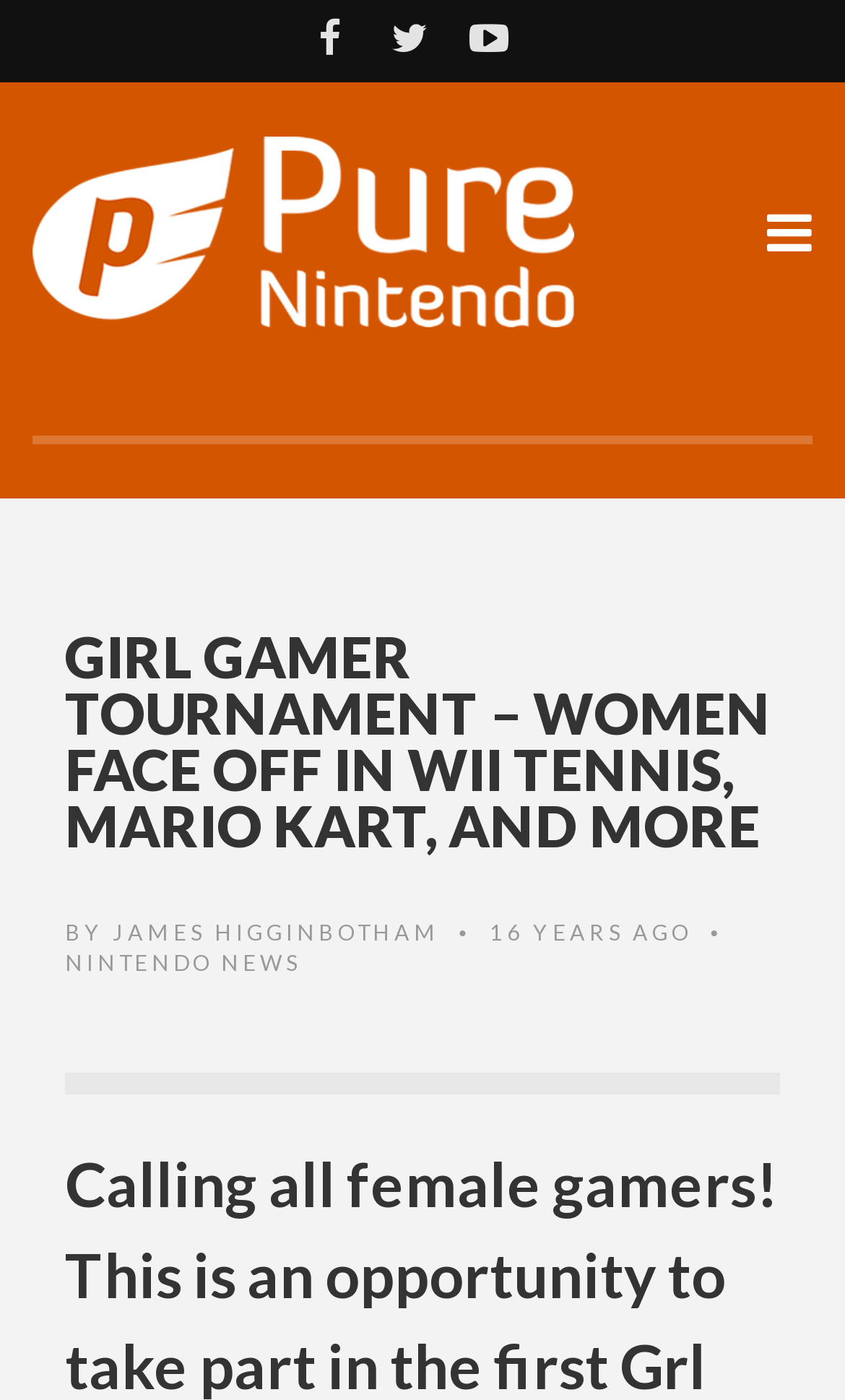What is the primary heading on this webpage?

GIRL GAMER TOURNAMENT – WOMEN FACE OFF IN WII TENNIS, MARIO KART, AND MORE